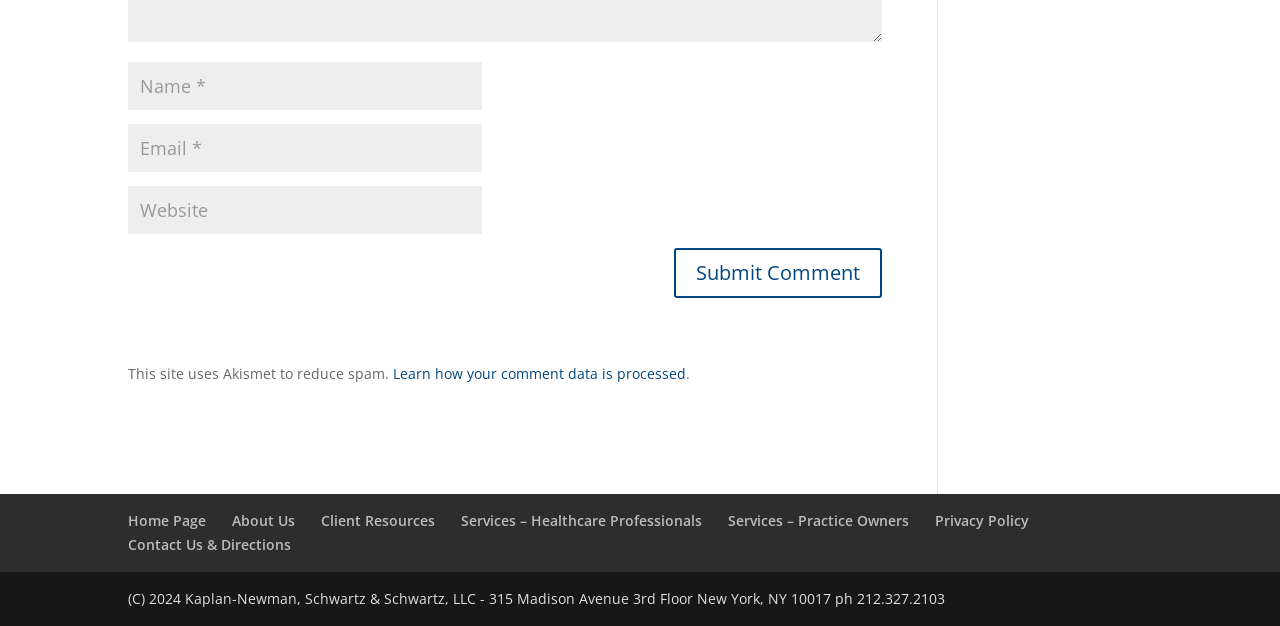Please specify the bounding box coordinates of the clickable region necessary for completing the following instruction: "Submit a comment". The coordinates must consist of four float numbers between 0 and 1, i.e., [left, top, right, bottom].

[0.527, 0.397, 0.689, 0.477]